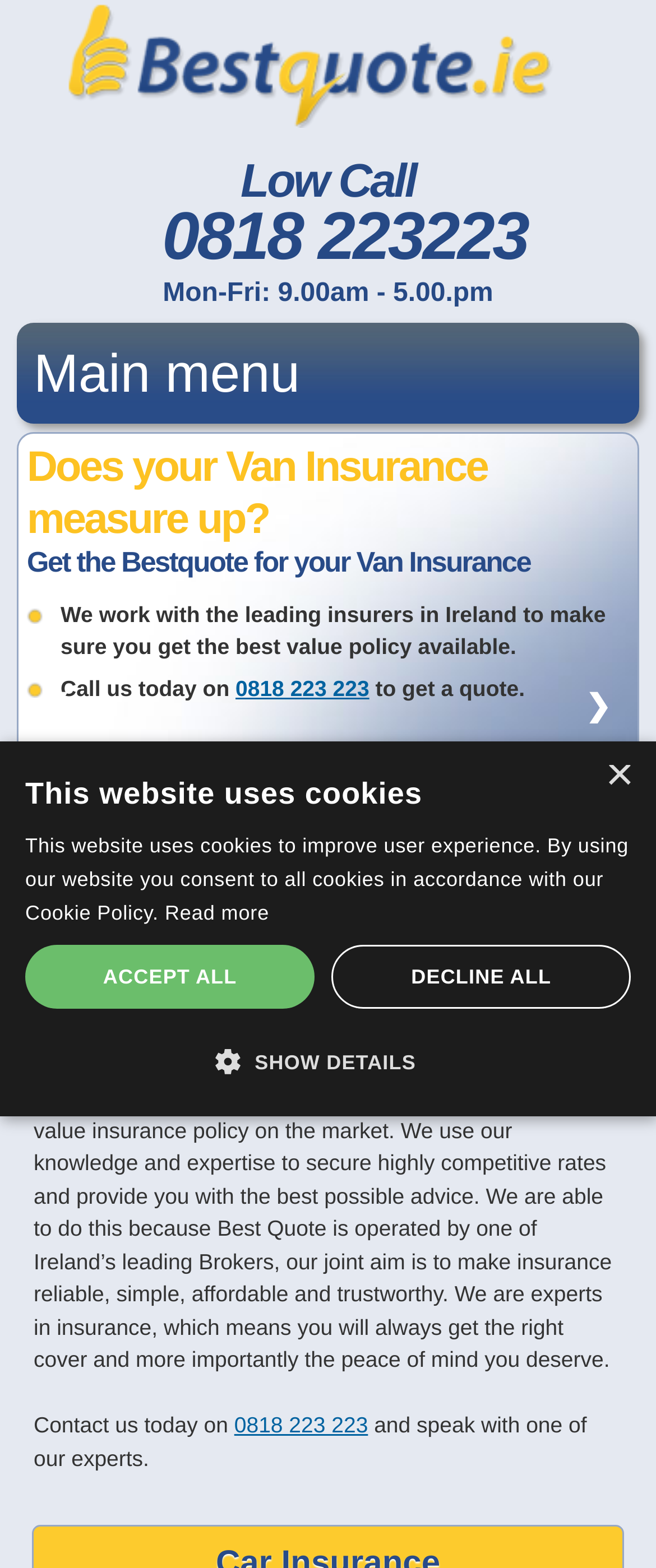Locate the bounding box coordinates of the clickable area needed to fulfill the instruction: "Call the phone number".

[0.247, 0.127, 0.804, 0.174]